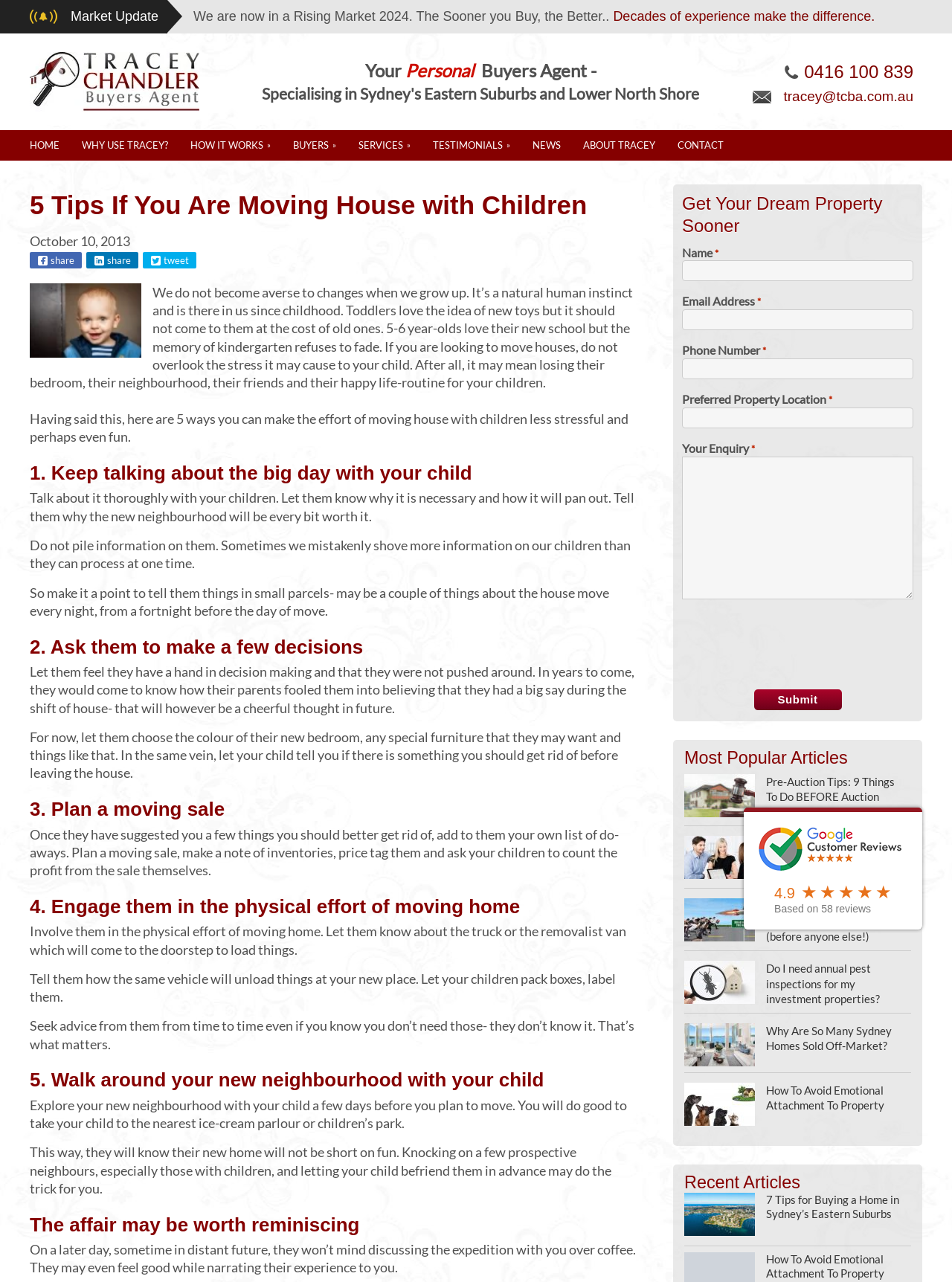Please identify the bounding box coordinates of the element that needs to be clicked to perform the following instruction: "learn about food security".

None